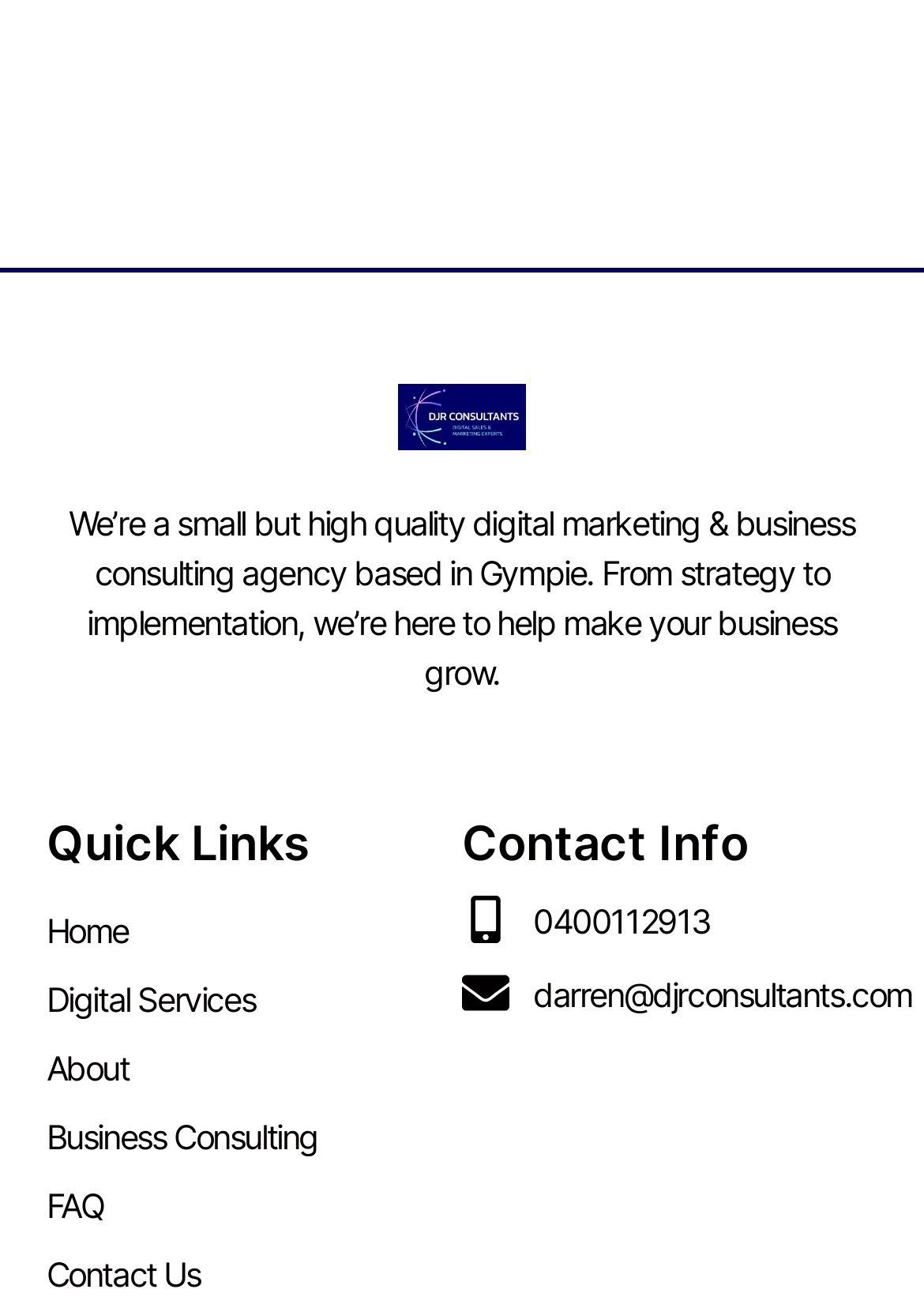Please determine the bounding box coordinates for the UI element described as: "Business Consulting".

[0.05, 0.842, 0.5, 0.894]